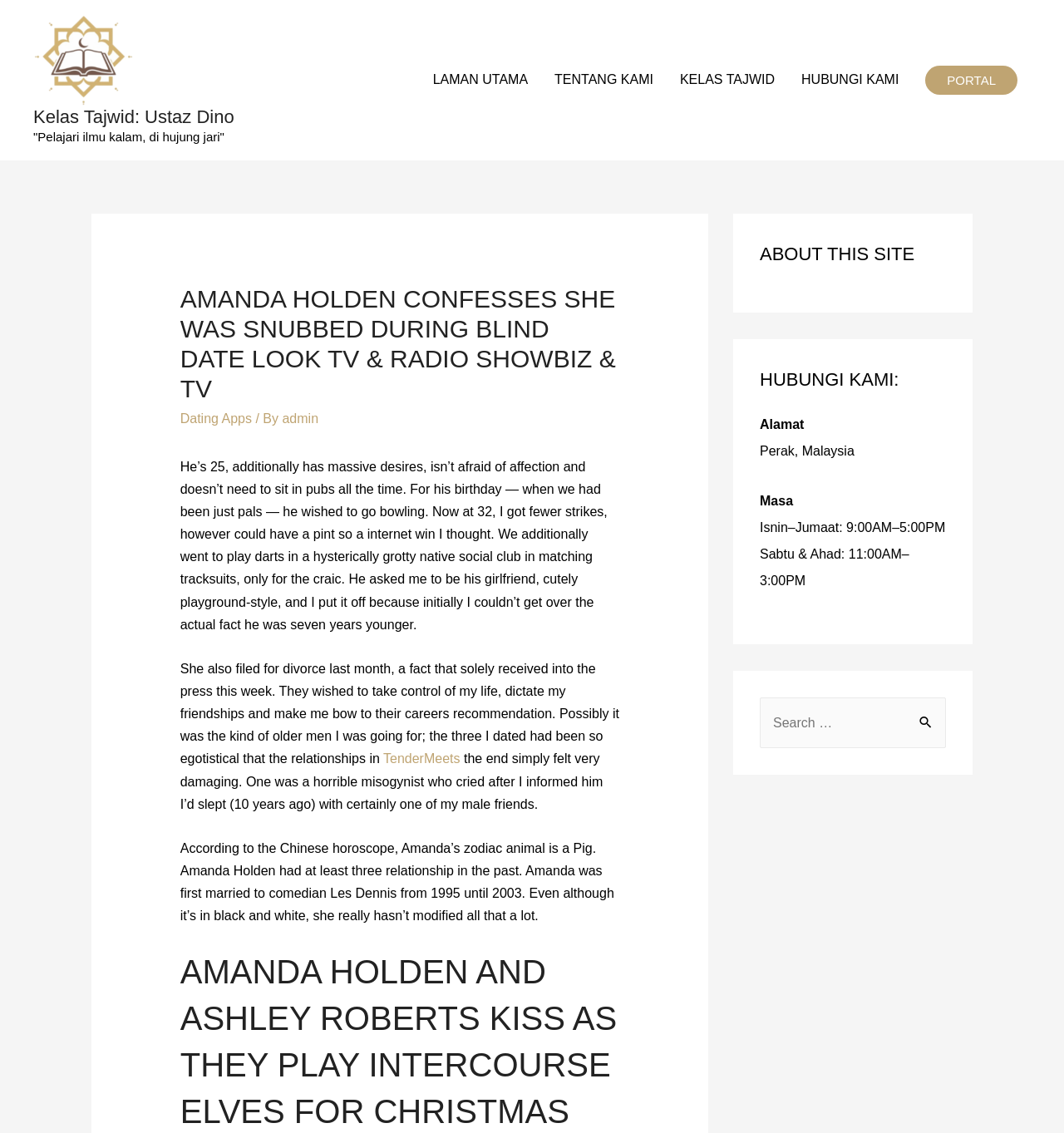Please determine the primary heading and provide its text.

AMANDA HOLDEN CONFESSES SHE WAS SNUBBED DURING BLIND DATE LOOK TV & RADIO SHOWBIZ & TV